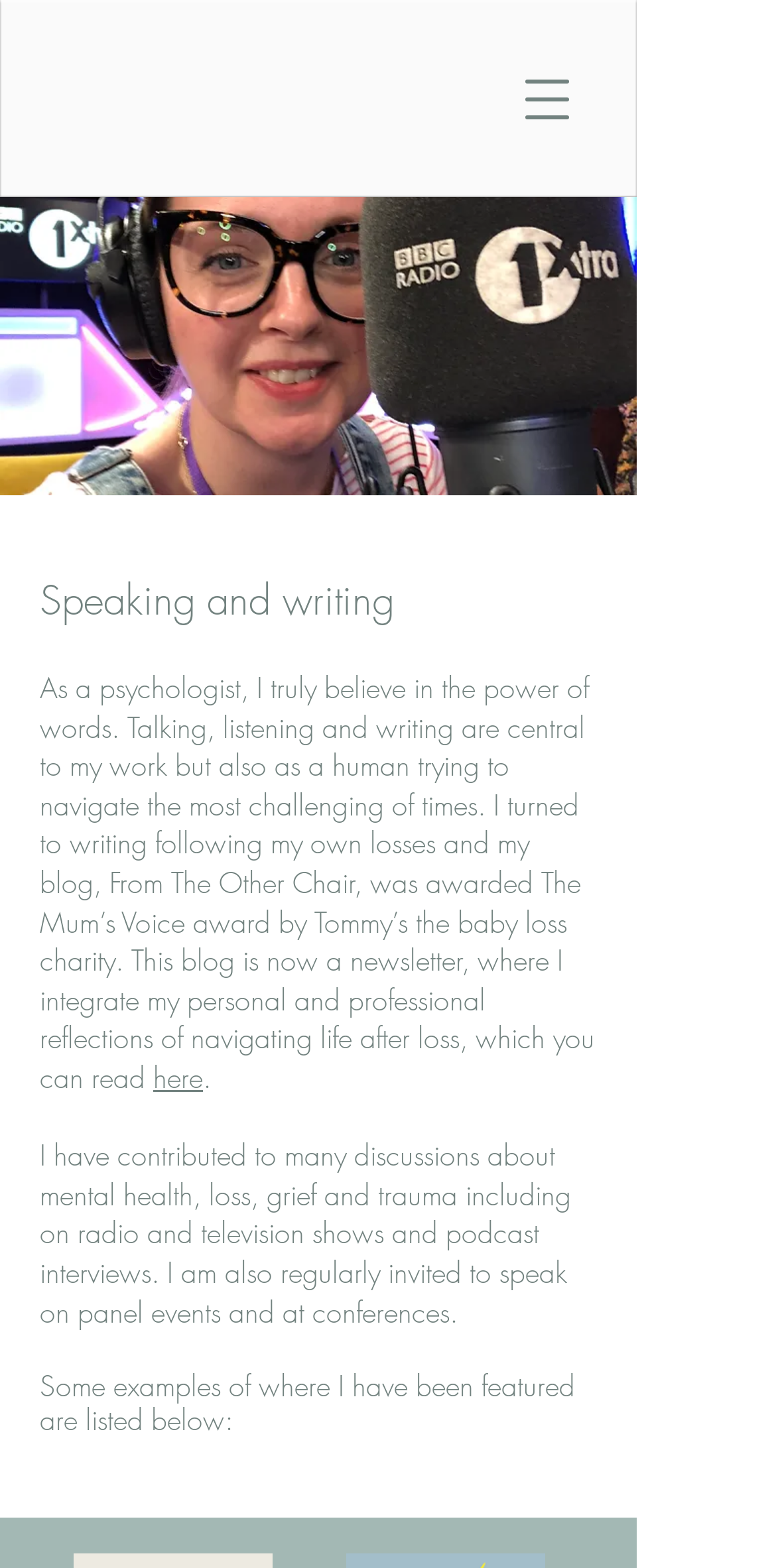Using the given element description, provide the bounding box coordinates (top-left x, top-left y, bottom-right x, bottom-right y) for the corresponding UI element in the screenshot: here

[0.197, 0.675, 0.262, 0.699]